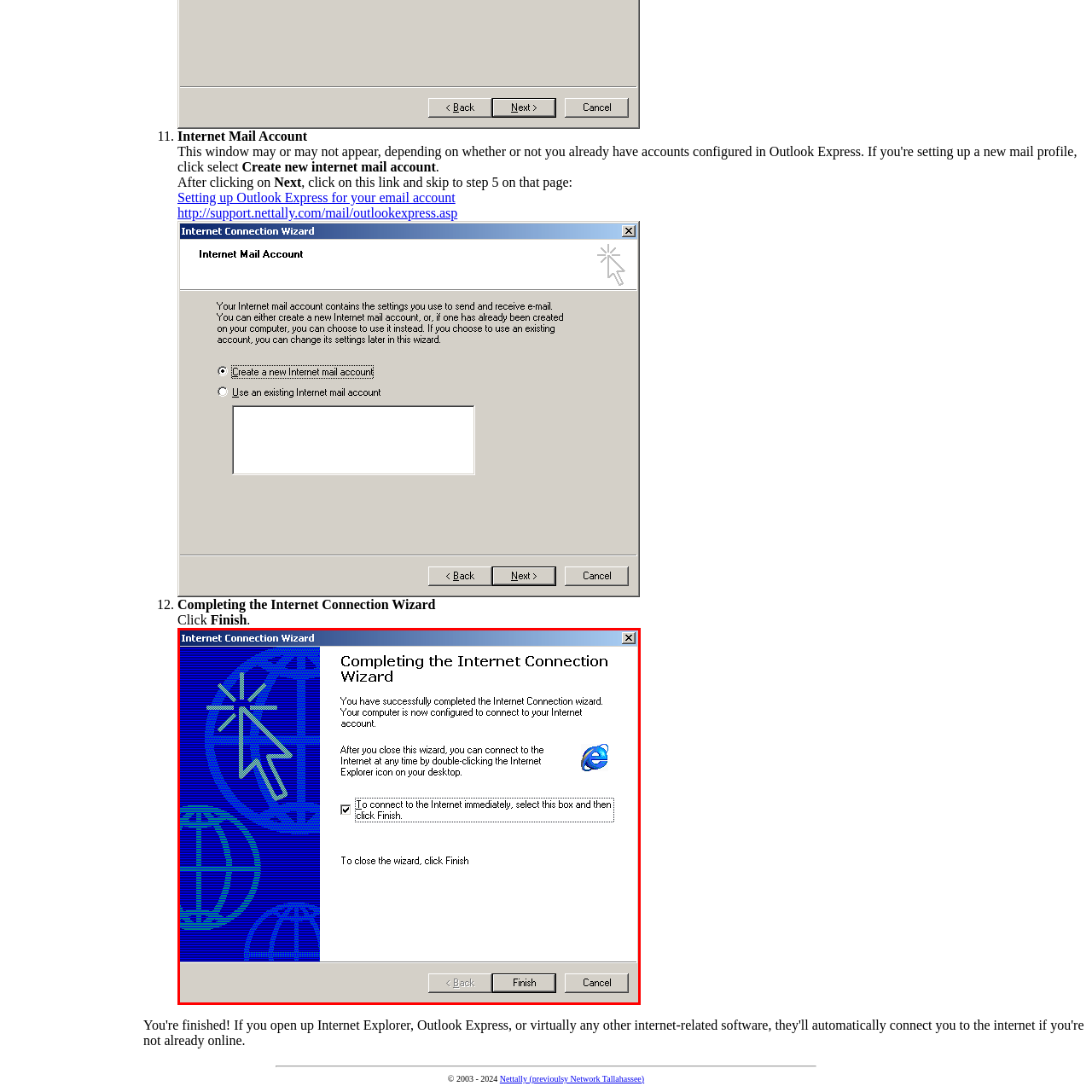Create an extensive description for the image inside the red frame.

The image titled “Completing the Internet Connection Wizard” illustrates a software interface designed to guide users through the final steps of setting up their Internet connection. A prominent window displays a message confirming that the wizard has been successfully completed, indicating that the computer is now configured for internet access.

On the left side, an arrow cursor icon highlights the option to quickly connect to the Internet upon closing the wizard. Users can enable this feature by checking the provided box. The right side of the window features concise instructions instructing that, after this wizard closes, users can access the Internet anytime by double-clicking the Internet Explorer icon on their desktop.

At the bottom, there are three buttons: “Back,” “Finish,” and “Cancel,” allowing users to navigate or exit the wizard as needed. The background incorporates a semi-transparent blue globe design, reinforcing the theme of global connectivity. Overall, this interface is a user-friendly representation of the internet setup process, aimed at simplifying connectivity for users.